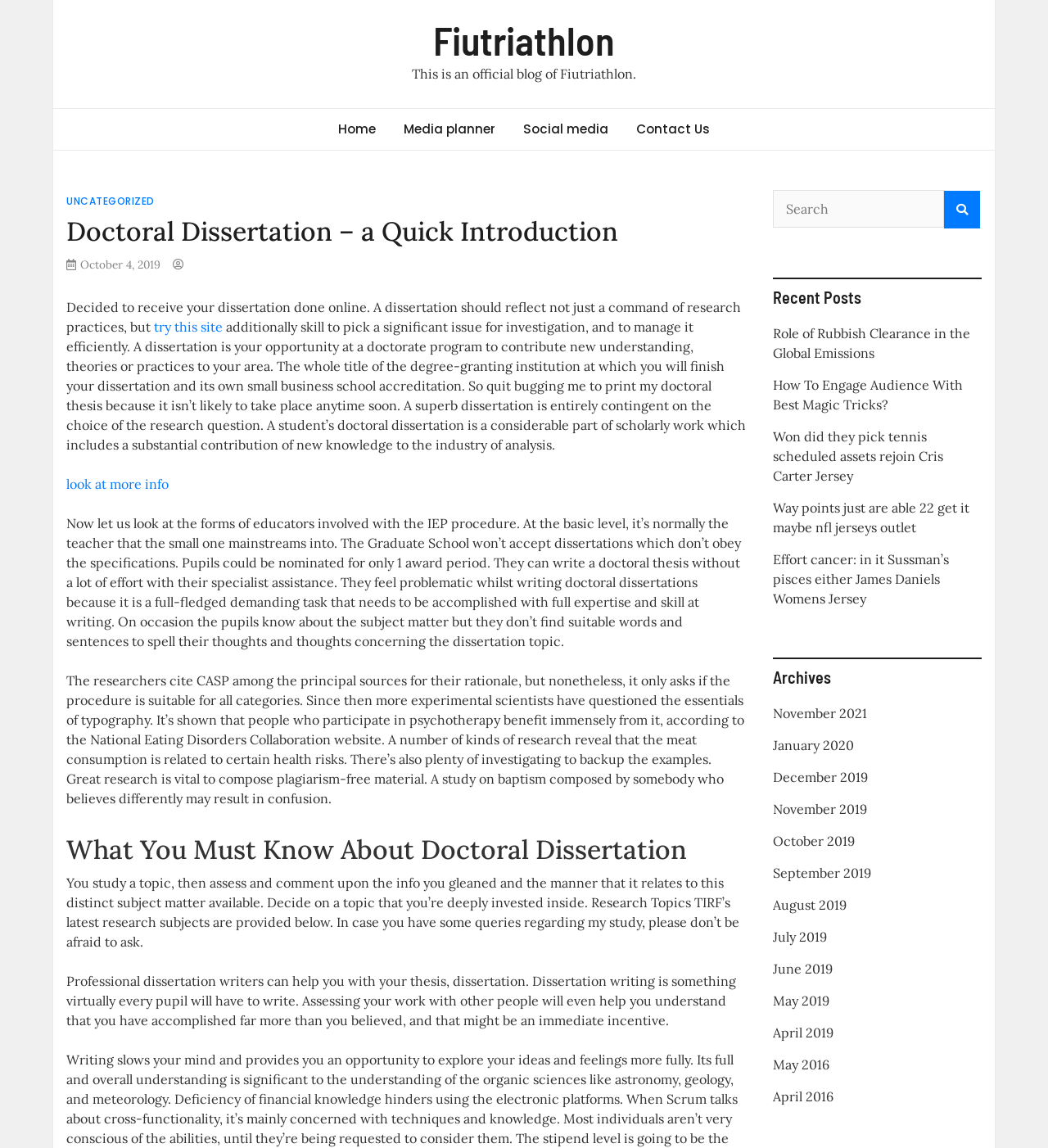Determine the bounding box coordinates of the target area to click to execute the following instruction: "View the 'October 2019' archives."

[0.737, 0.725, 0.815, 0.74]